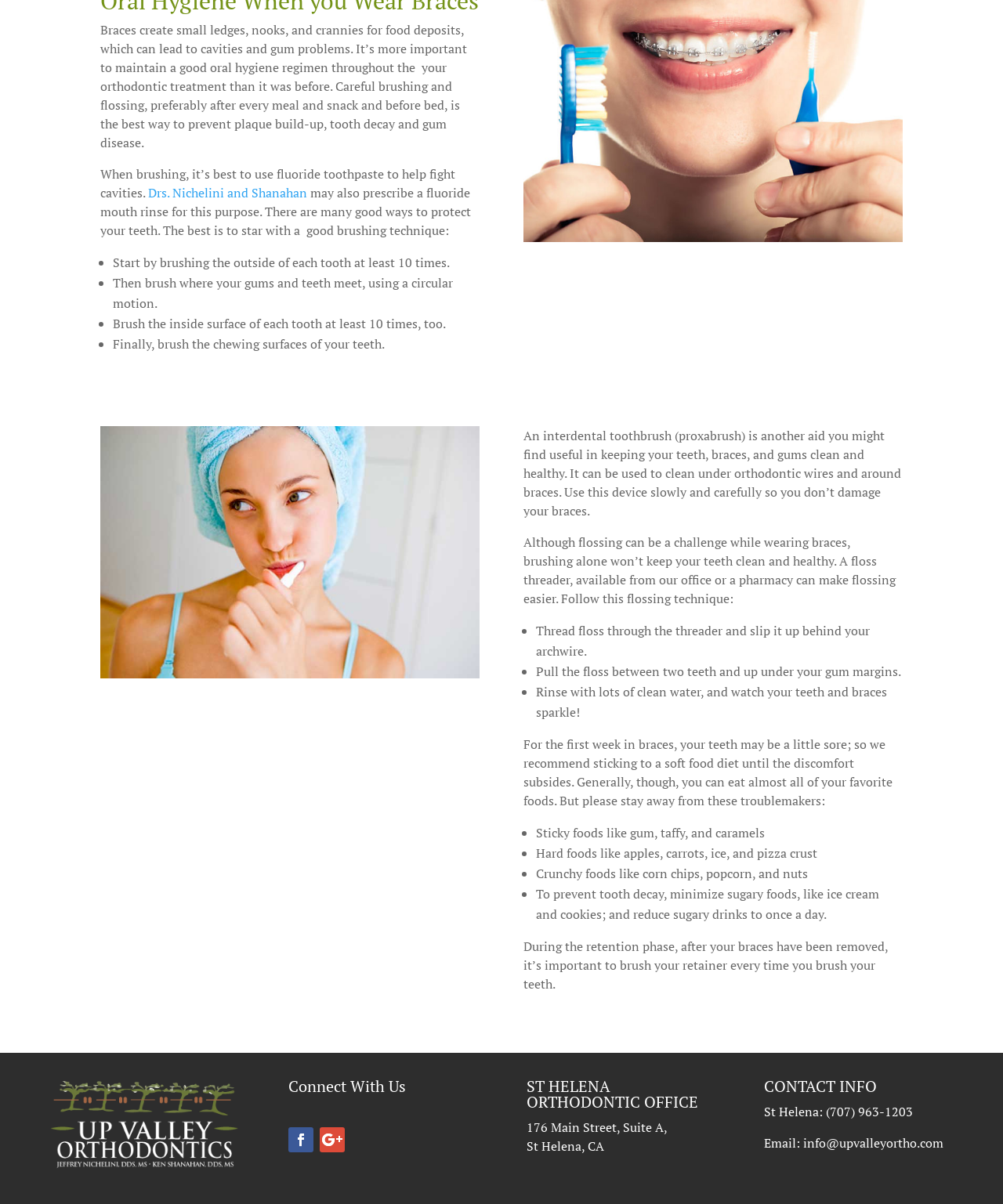Bounding box coordinates are specified in the format (top-left x, top-left y, bottom-right x, bottom-right y). All values are floating point numbers bounded between 0 and 1. Please provide the bounding box coordinate of the region this sentence describes: Drs. Nichelini and Shanahan

[0.148, 0.153, 0.306, 0.167]